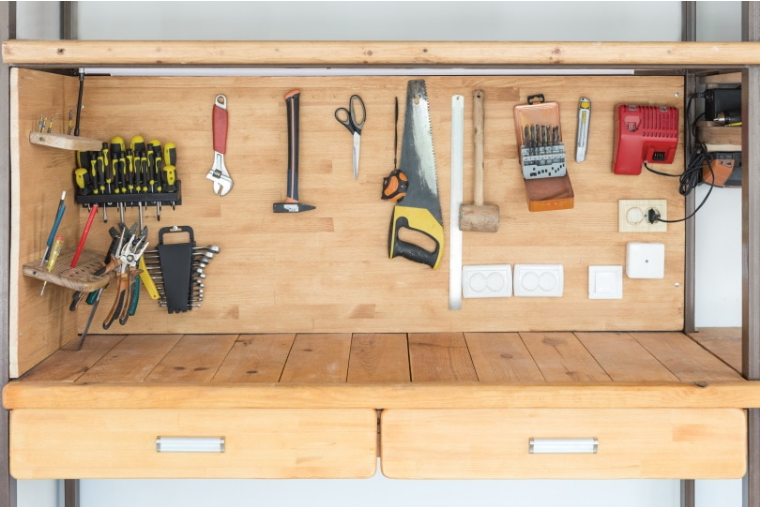What is stored in the two drawers below the workspace?
Using the details shown in the screenshot, provide a comprehensive answer to the question.

Although the caption does not explicitly mention what is stored in the drawers, it is reasonable to infer that they contain additional tools and implements, given the context of a woodworking workshop and the emphasis on organization and accessibility.